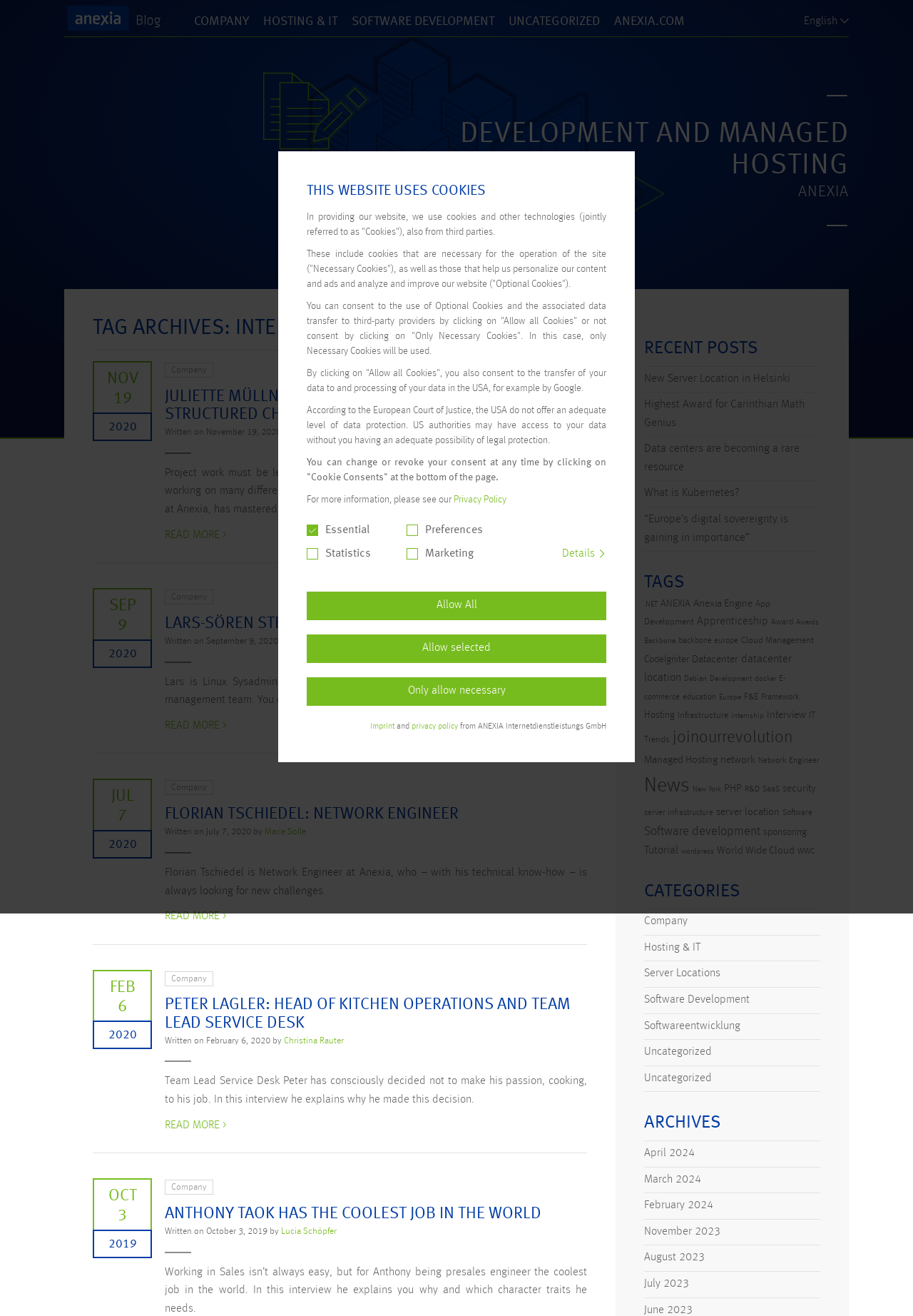What is the date of the article 'ANTHONY TAOK HAS THE COOLEST JOB IN THE WORLD'?
Please respond to the question with as much detail as possible.

I looked at the text below the heading 'ANTHONY TAOK HAS THE COOLEST JOB IN THE WORLD' and saw that it says 'Written on October 3, 2019 by Lucia Schöpfer', which indicates that the date of this article is October 3, 2019.